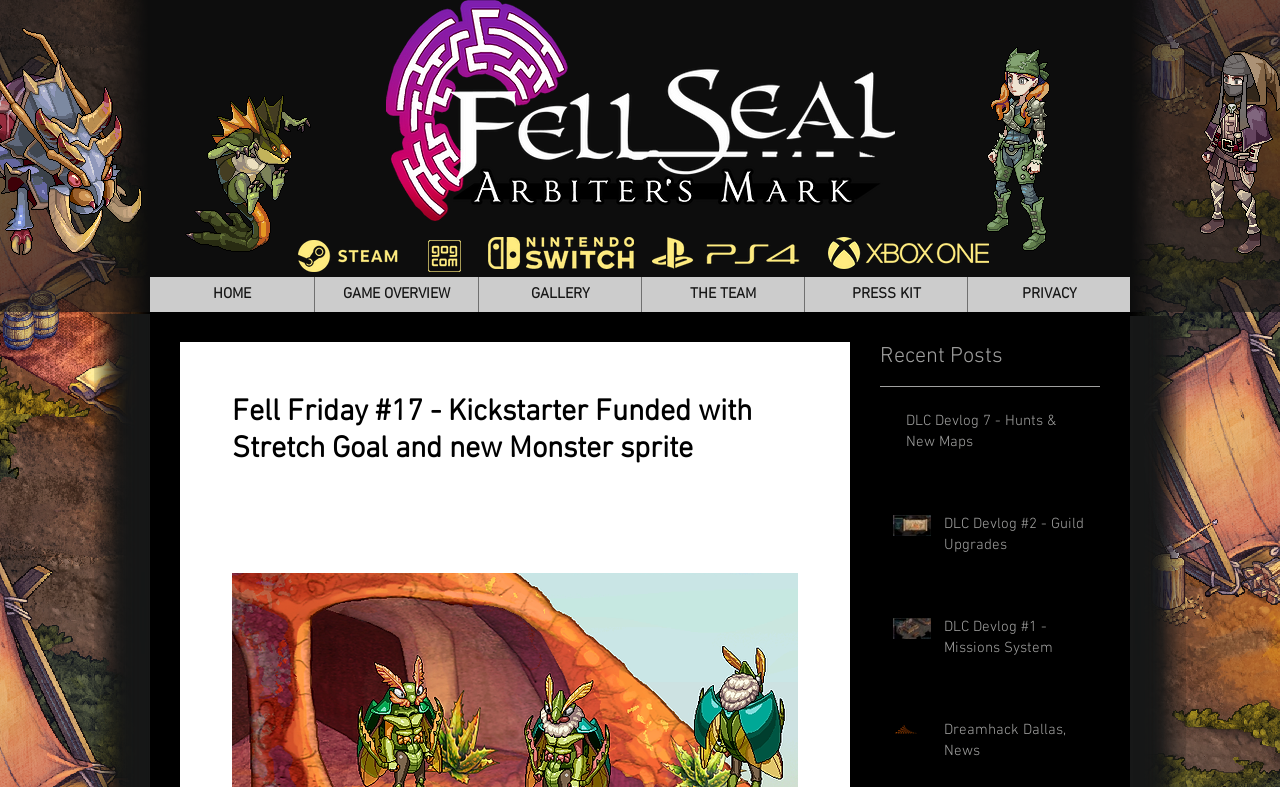Answer the question below in one word or phrase:
How many links are in the navigation menu?

6